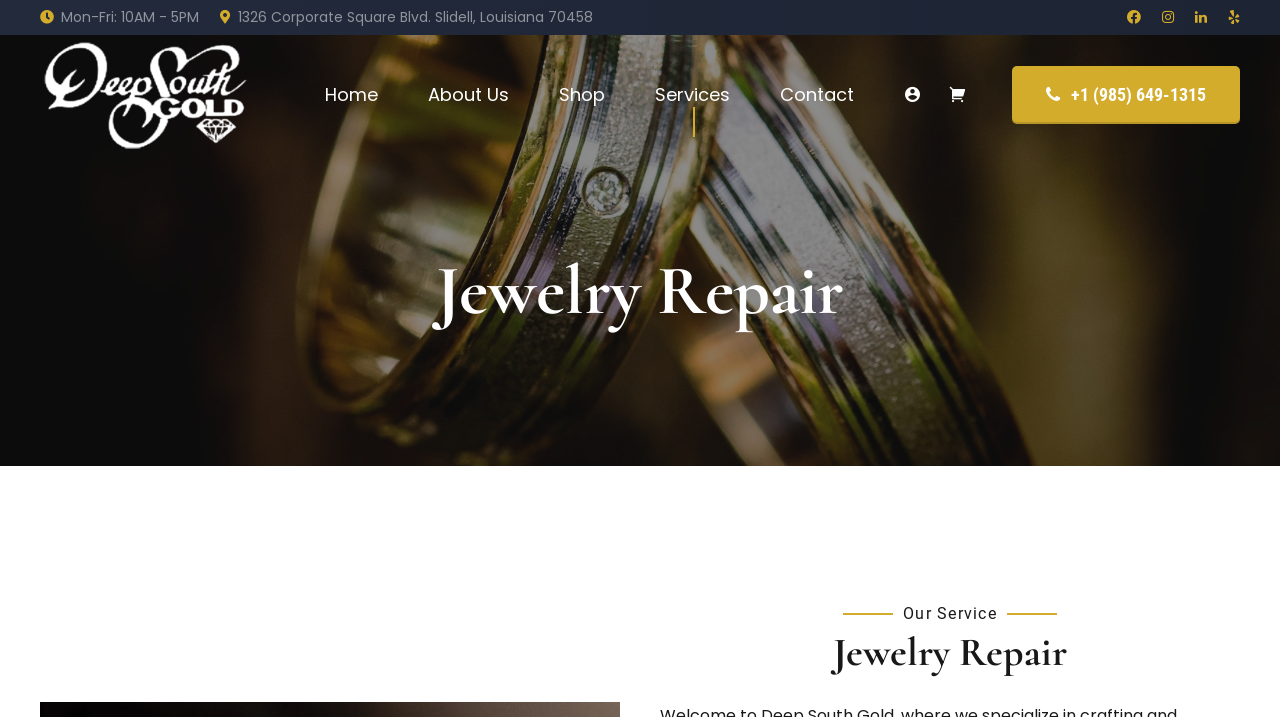What is the phone number of Deep South Gold Inc.?
Based on the image, answer the question with as much detail as possible.

I found the phone number by looking at the top-right section of the webpage, where it says '+1 (985) 649-1315' in a link element.